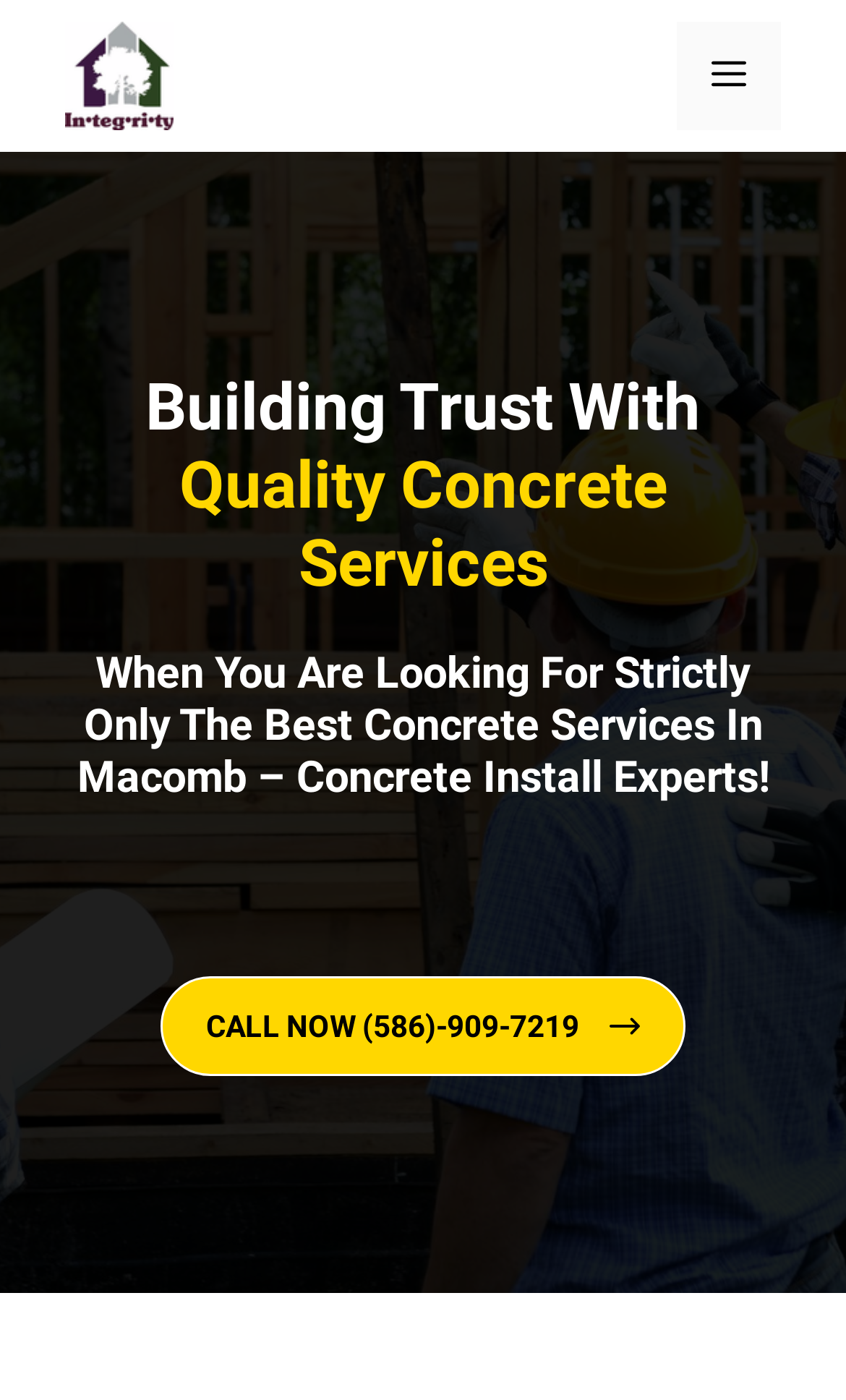What is the image located next to the phone number link?
Give a single word or phrase as your answer by examining the image.

None